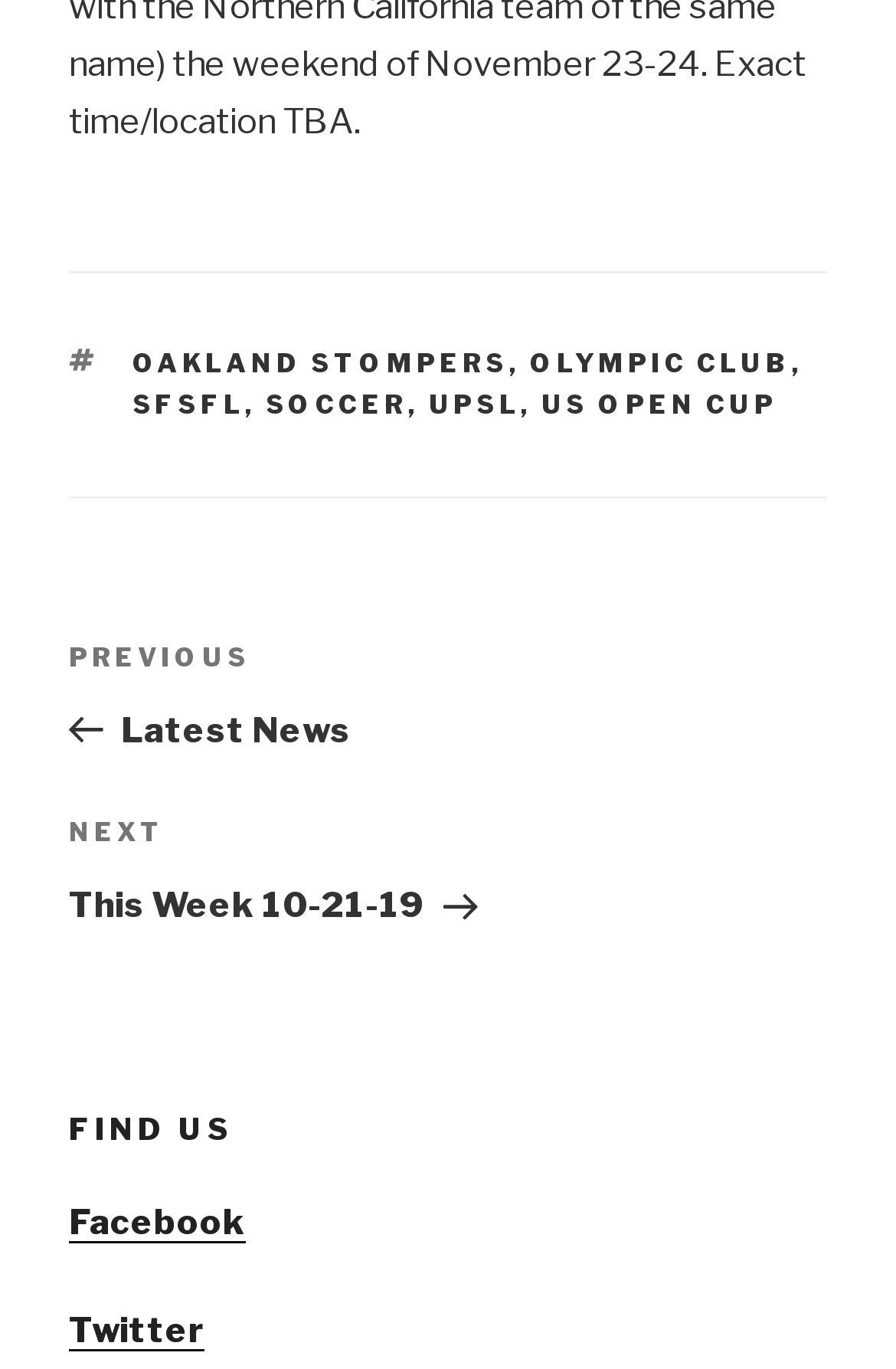What is the purpose of the 'Posts' navigation section?
Your answer should be a single word or phrase derived from the screenshot.

Post navigation